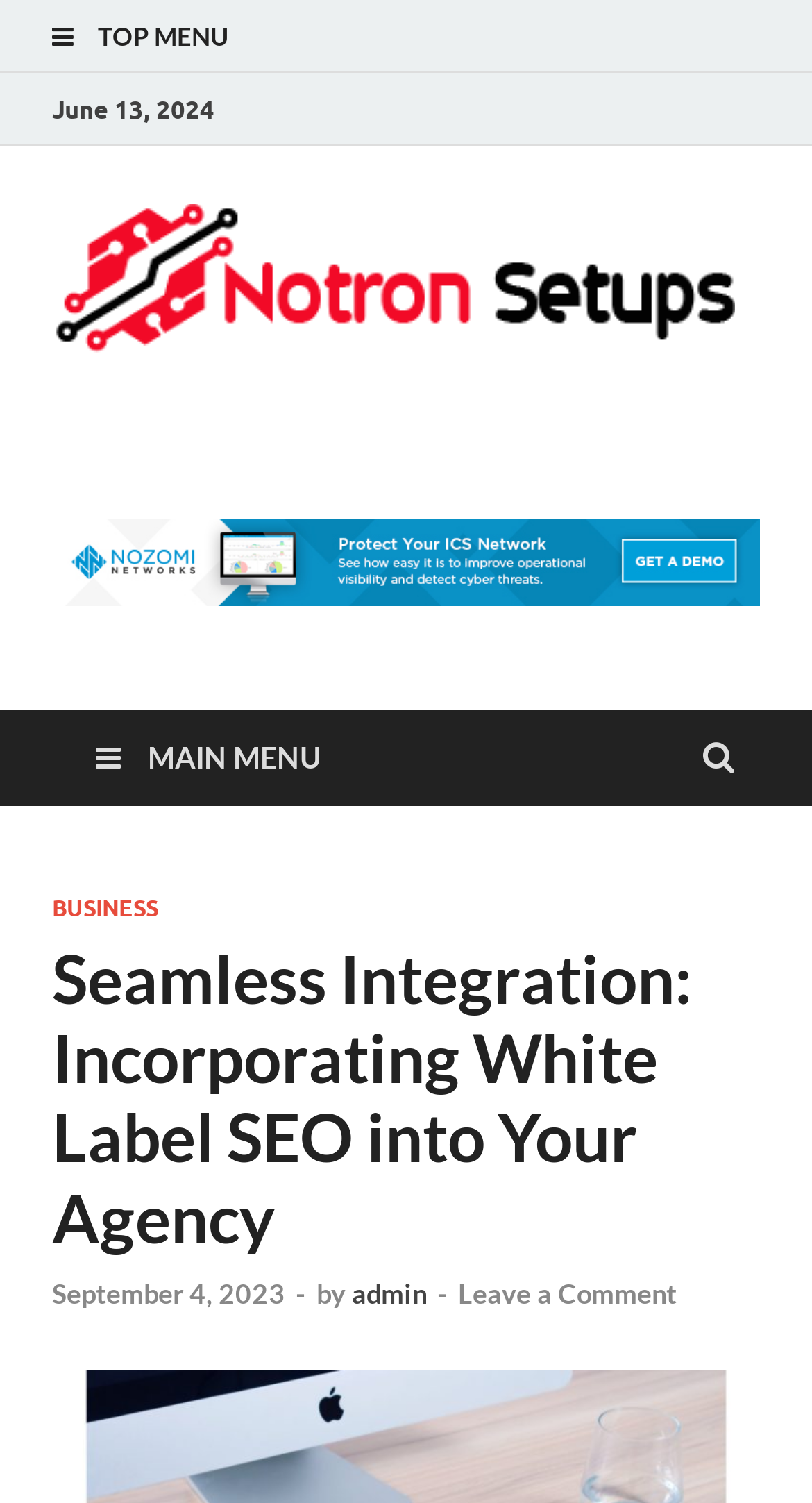Pinpoint the bounding box coordinates of the clickable element needed to complete the instruction: "go to top menu". The coordinates should be provided as four float numbers between 0 and 1: [left, top, right, bottom].

[0.038, 0.0, 0.962, 0.05]